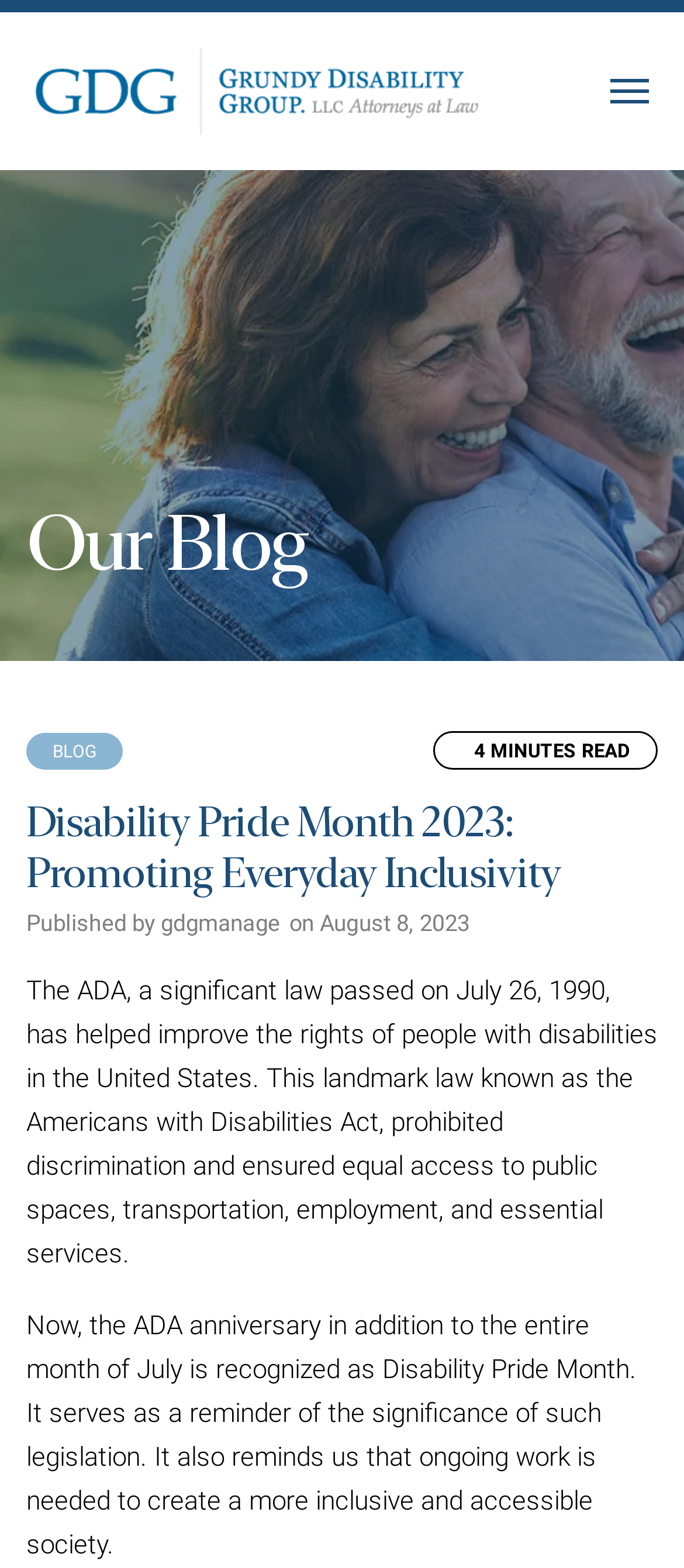What is the name of the month being celebrated?
Using the image, provide a detailed and thorough answer to the question.

The webpage is talking about Disability Pride Month, and it mentions that July is recognized as Disability Pride Month, so the answer is July.